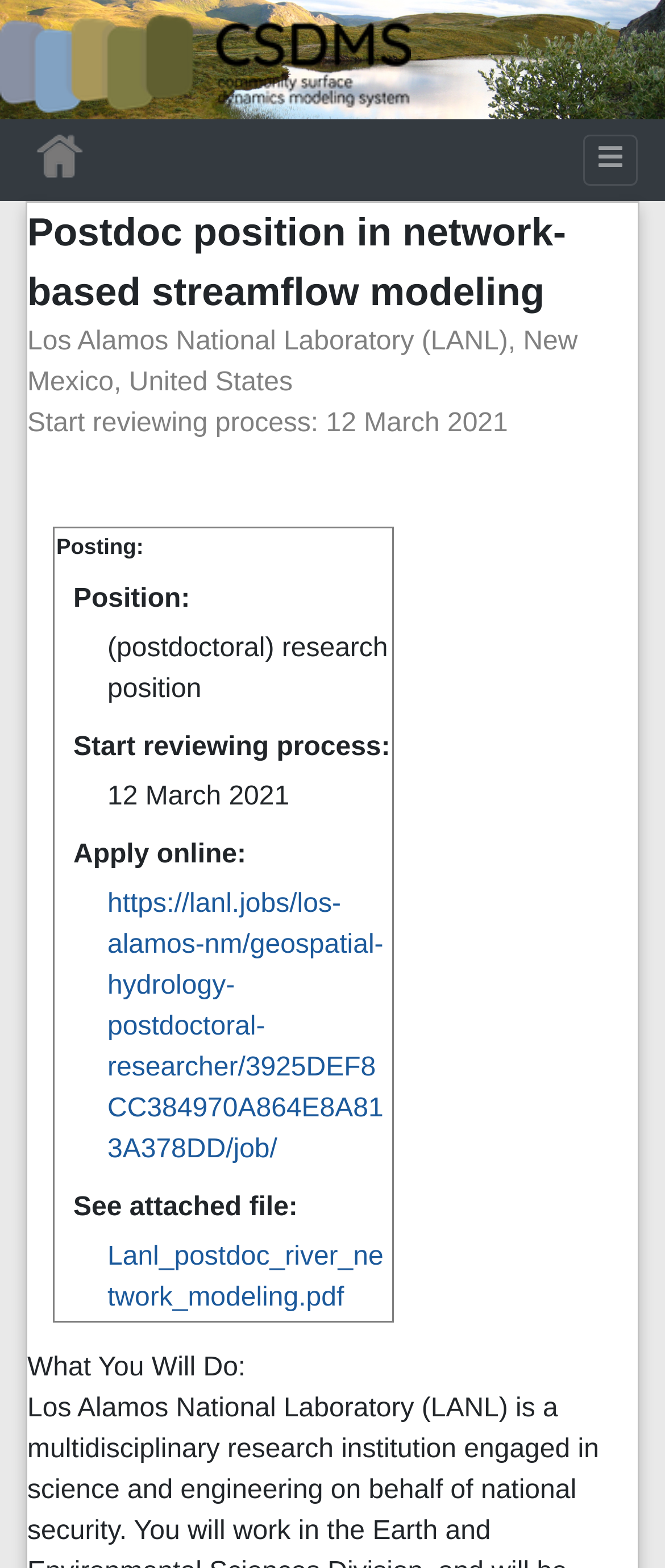Where is the job located?
Please provide a detailed and thorough answer to the question.

The job location can be found in the text 'Los Alamos National Laboratory (LANL), New Mexico, United States' on the webpage, which indicates that the job is located in Los Alamos, New Mexico, United States.